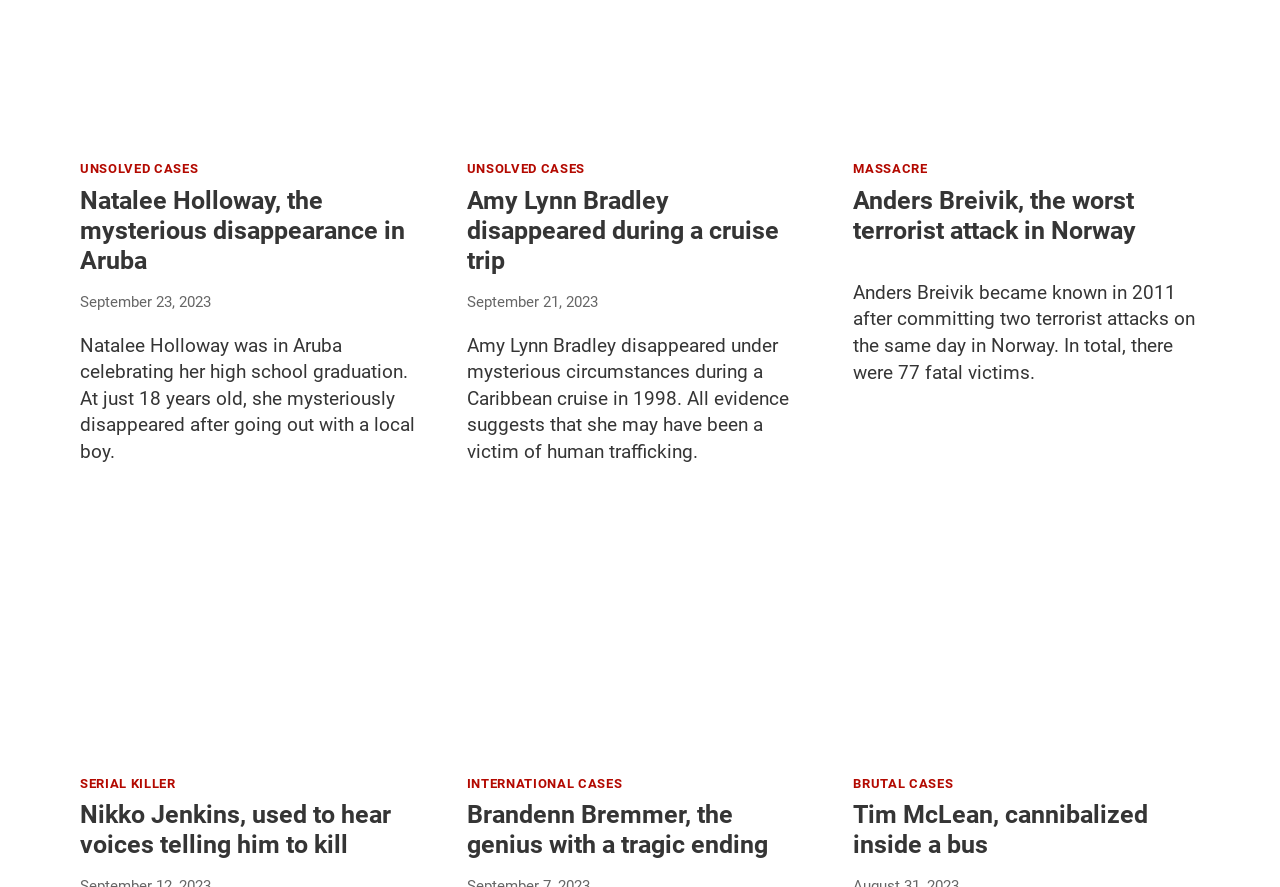Please find the bounding box coordinates of the clickable region needed to complete the following instruction: "Learn about Tim McLean, who was cannibalized inside a bus". The bounding box coordinates must consist of four float numbers between 0 and 1, i.e., [left, top, right, bottom].

[0.667, 0.902, 0.897, 0.968]